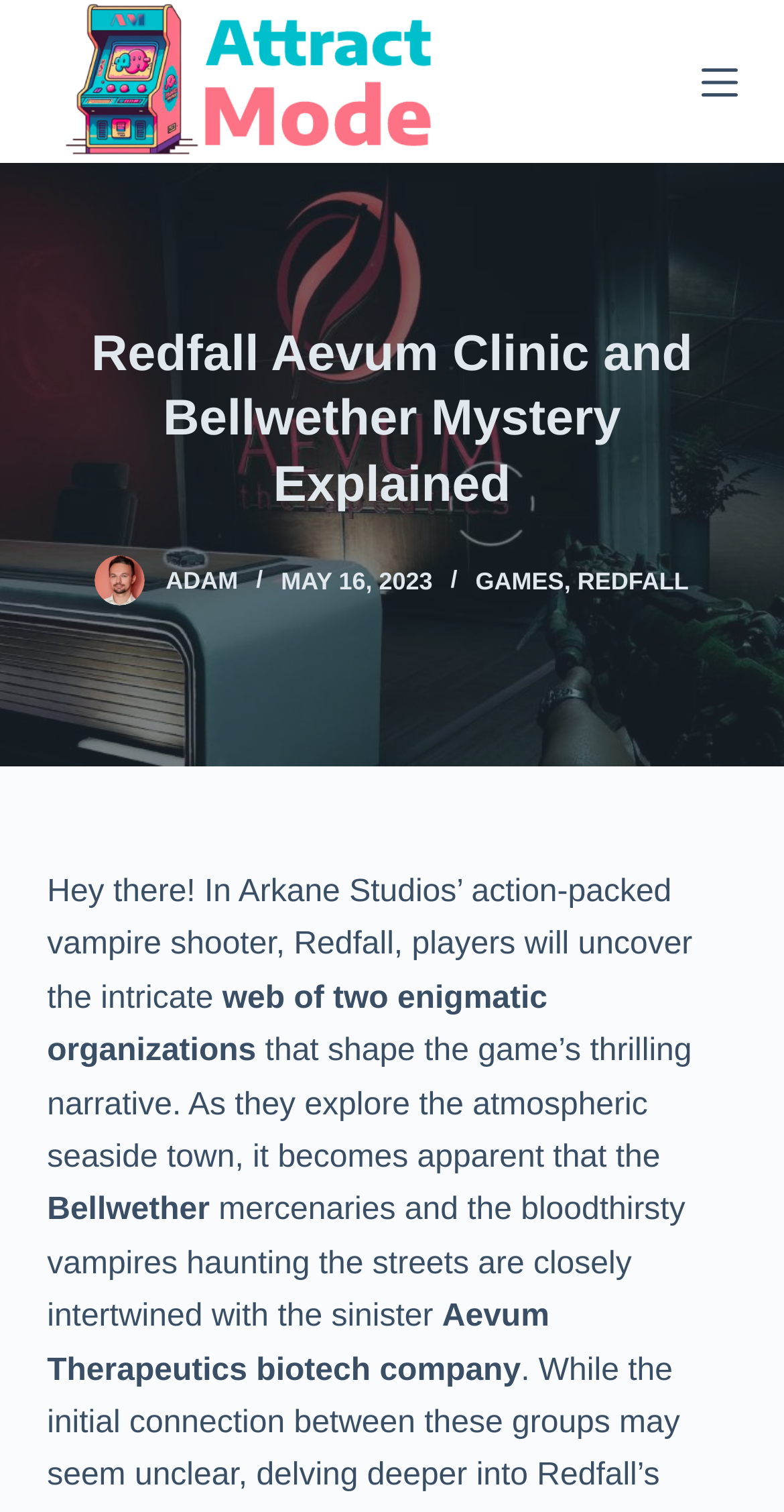Answer the question with a brief word or phrase:
What is the name of the vampire shooter game?

Redfall